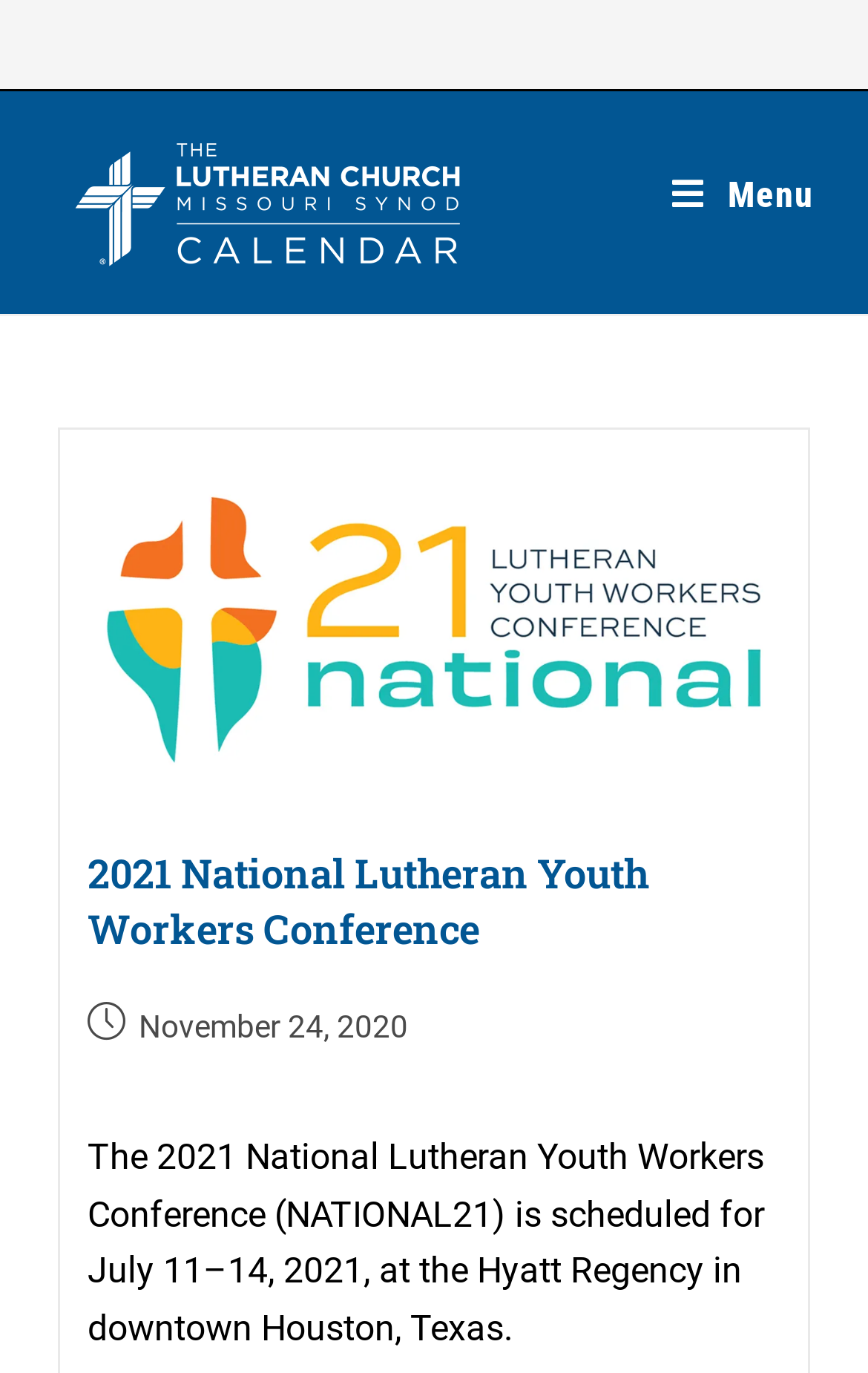Determine the bounding box for the UI element that matches this description: "alt="Calendar"".

[0.063, 0.13, 0.576, 0.161]